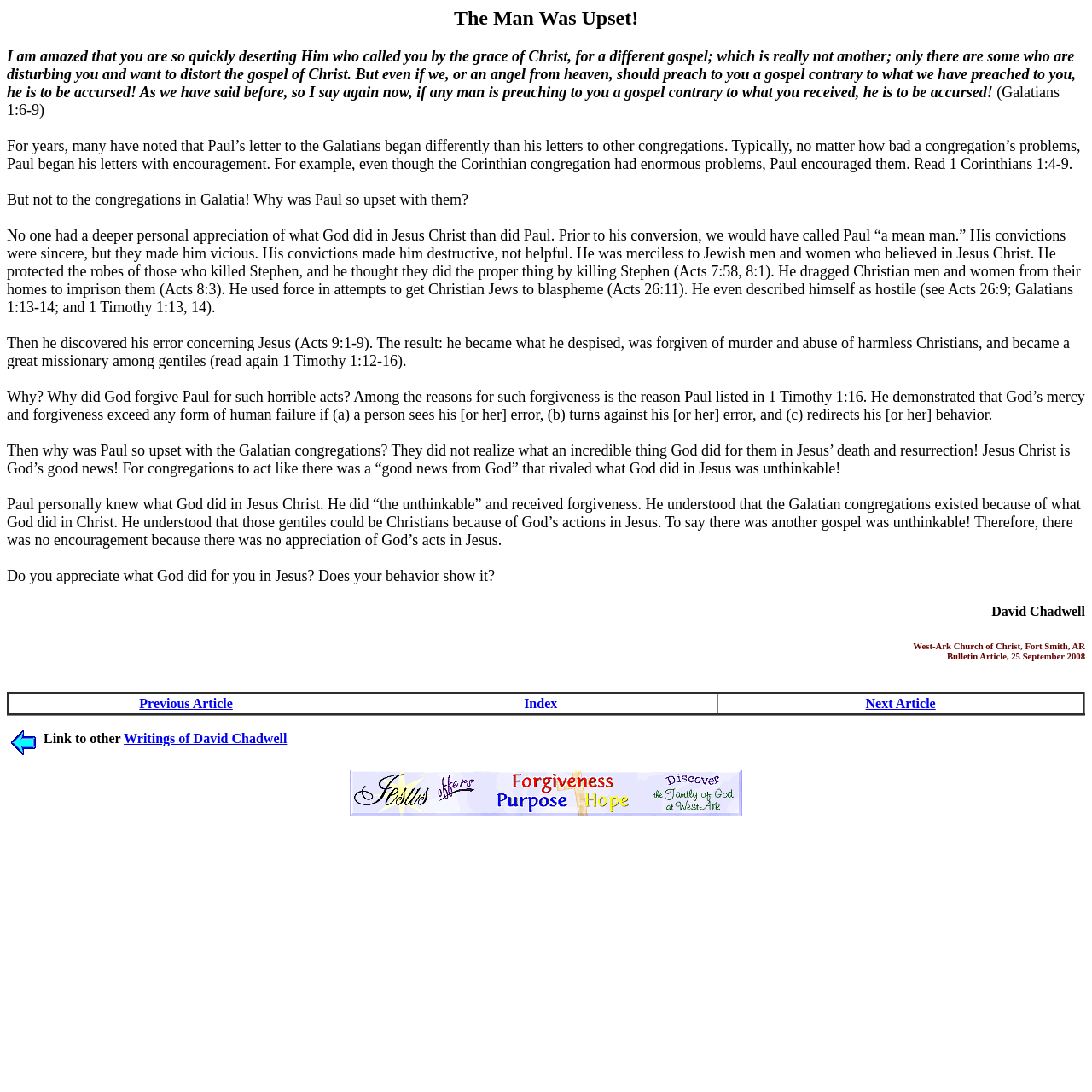Offer a thorough description of the webpage.

The webpage is titled "The Choice" and features a prominent heading "The Man Was Upset!" at the top. Below this heading, there is a lengthy article discussing Paul's letter to the Galatians, specifically focusing on why Paul was upset with the Galatian congregations. The article is divided into several paragraphs, each exploring different aspects of Paul's conversion and his reaction to the Galatians' misunderstanding of God's acts in Jesus Christ.

The article is written in a formal tone and includes several references to biblical passages, such as Galatians 1:6-9 and Acts 7:58. The text is dense and informative, suggesting that the webpage is intended for an audience interested in biblical studies or theology.

Below the article, there are several headings, including "David Chadwell" and "West-Ark Church of Christ, Fort Smith, AR Bulletin Article, 25 September 2008". These headings appear to be related to the author or publication of the article.

A table is located at the bottom of the page, containing three grid cells with links to "Previous Article", "Index", and "Next Article". This suggests that the webpage is part of a larger collection of articles or a blog.

There are also several images on the page, although their content is not specified. One image is located near the bottom of the page, and another is situated near the link to "Writings of David Chadwell".